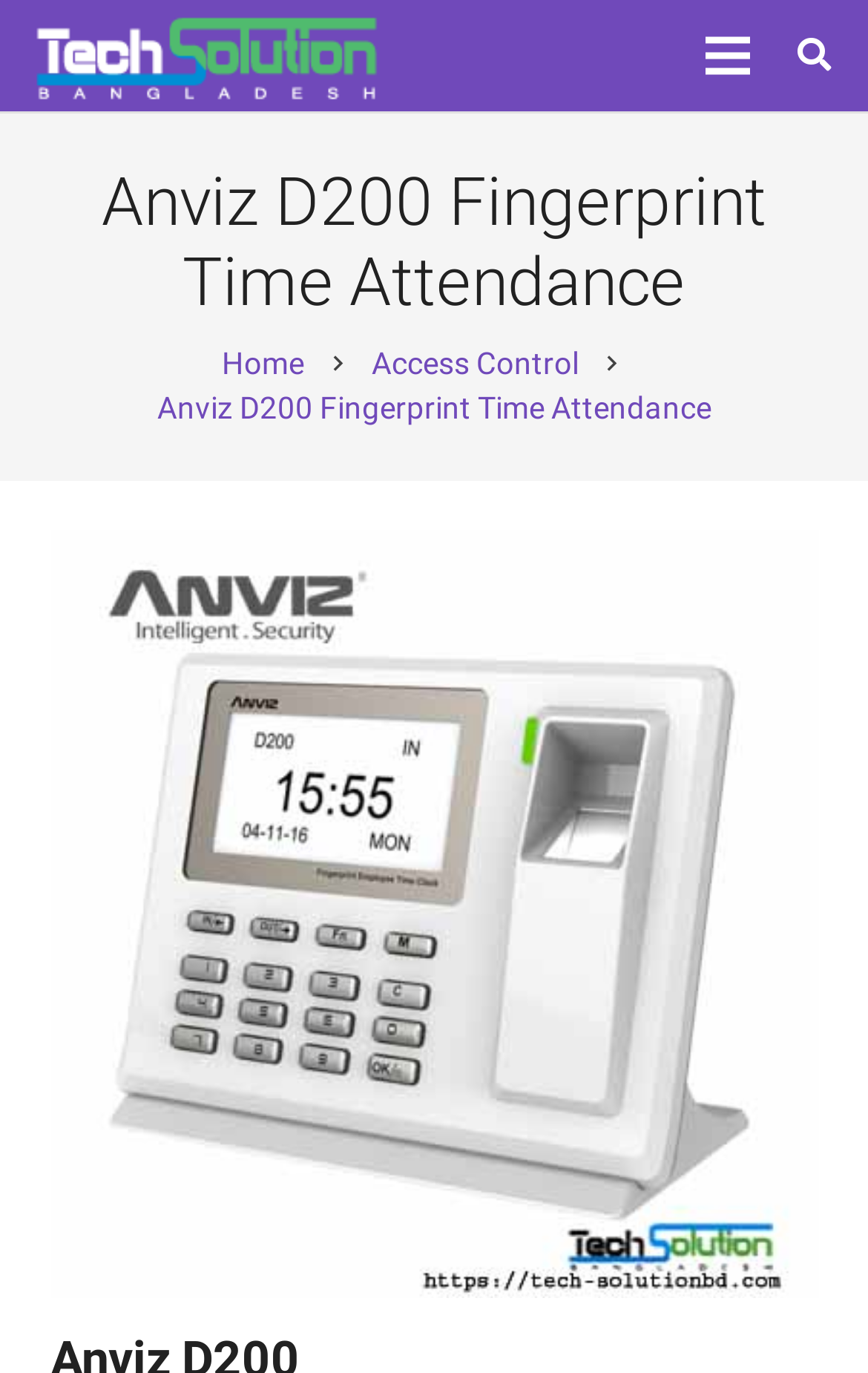How many navigation links are present in the top menu?
Answer with a single word or short phrase according to what you see in the image.

2